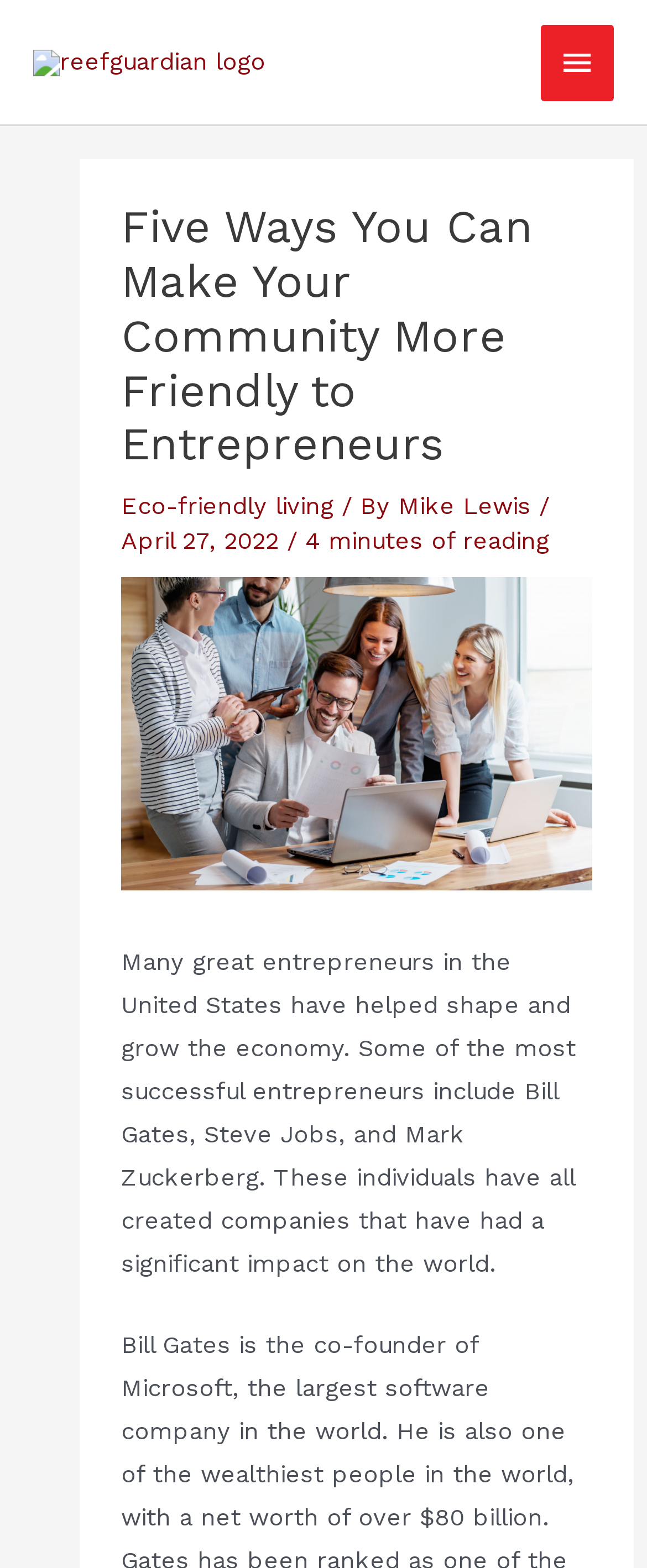Generate the main heading text from the webpage.

Five Ways You Can Make Your Community More Friendly to Entrepreneurs